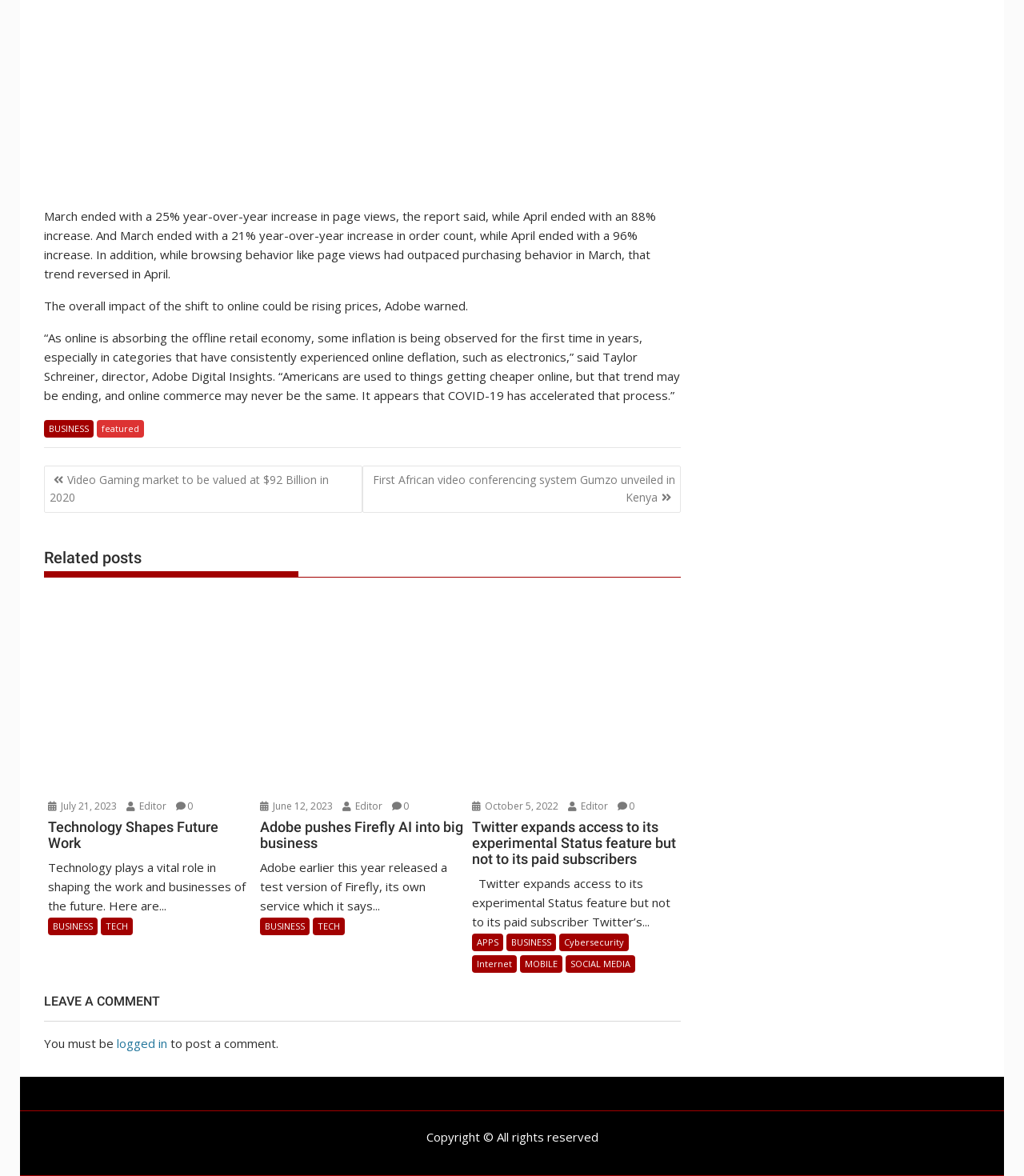Answer the question briefly using a single word or phrase: 
What is the year-over-year increase in page views in April?

88%